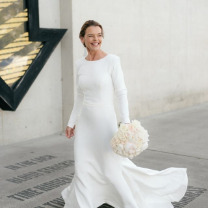What is the color of the bride's dress?
Please use the visual content to give a single word or phrase answer.

White